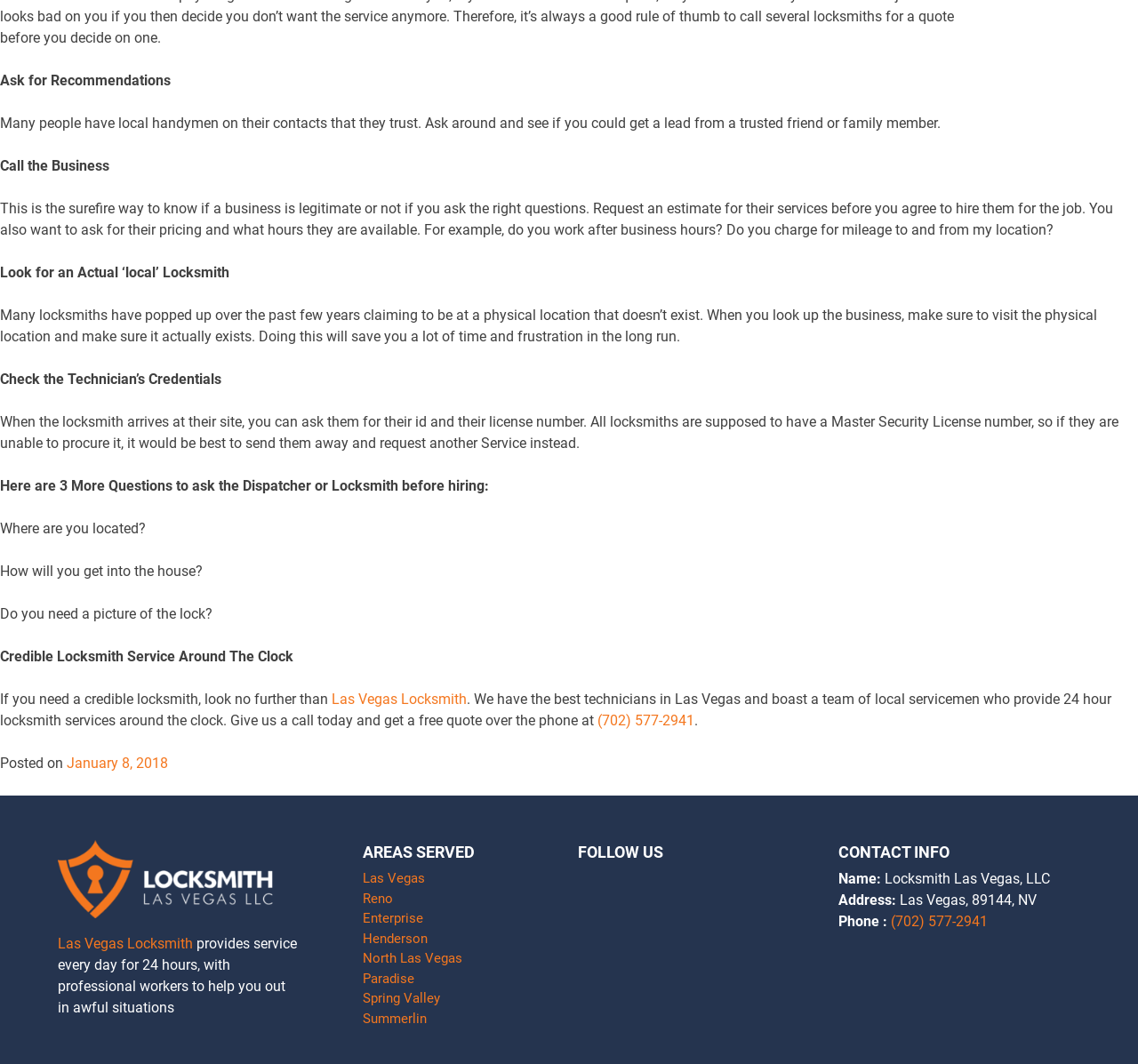Please identify the coordinates of the bounding box for the clickable region that will accomplish this instruction: "Click the 'Las Vegas Locksmith' link".

[0.291, 0.649, 0.41, 0.665]